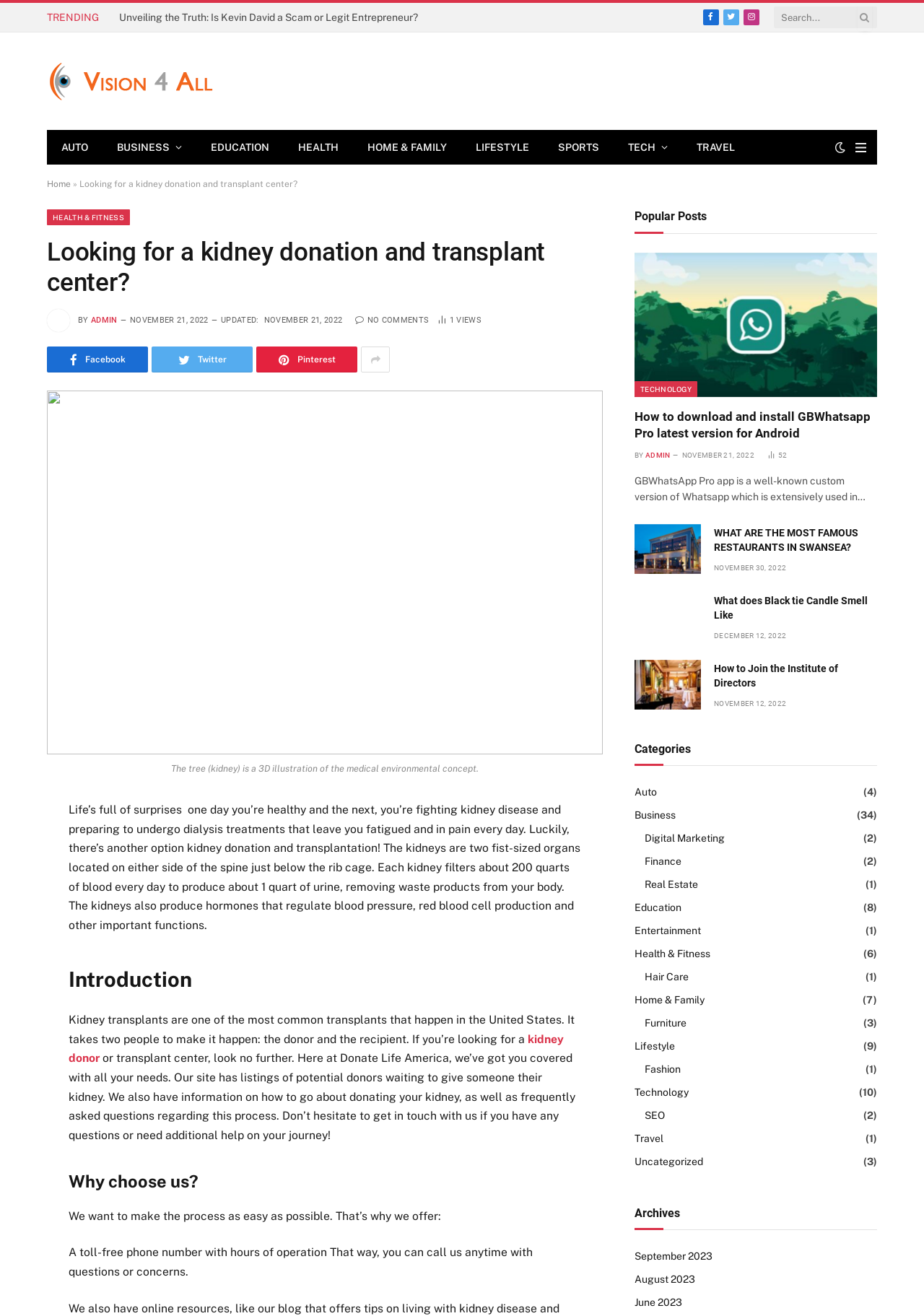What is the function of the search bar?
Please provide an in-depth and detailed response to the question.

The search bar is likely intended to allow users to search for specific topics or keywords within the website, given its presence in the top-right corner of the webpage and the presence of a search icon.